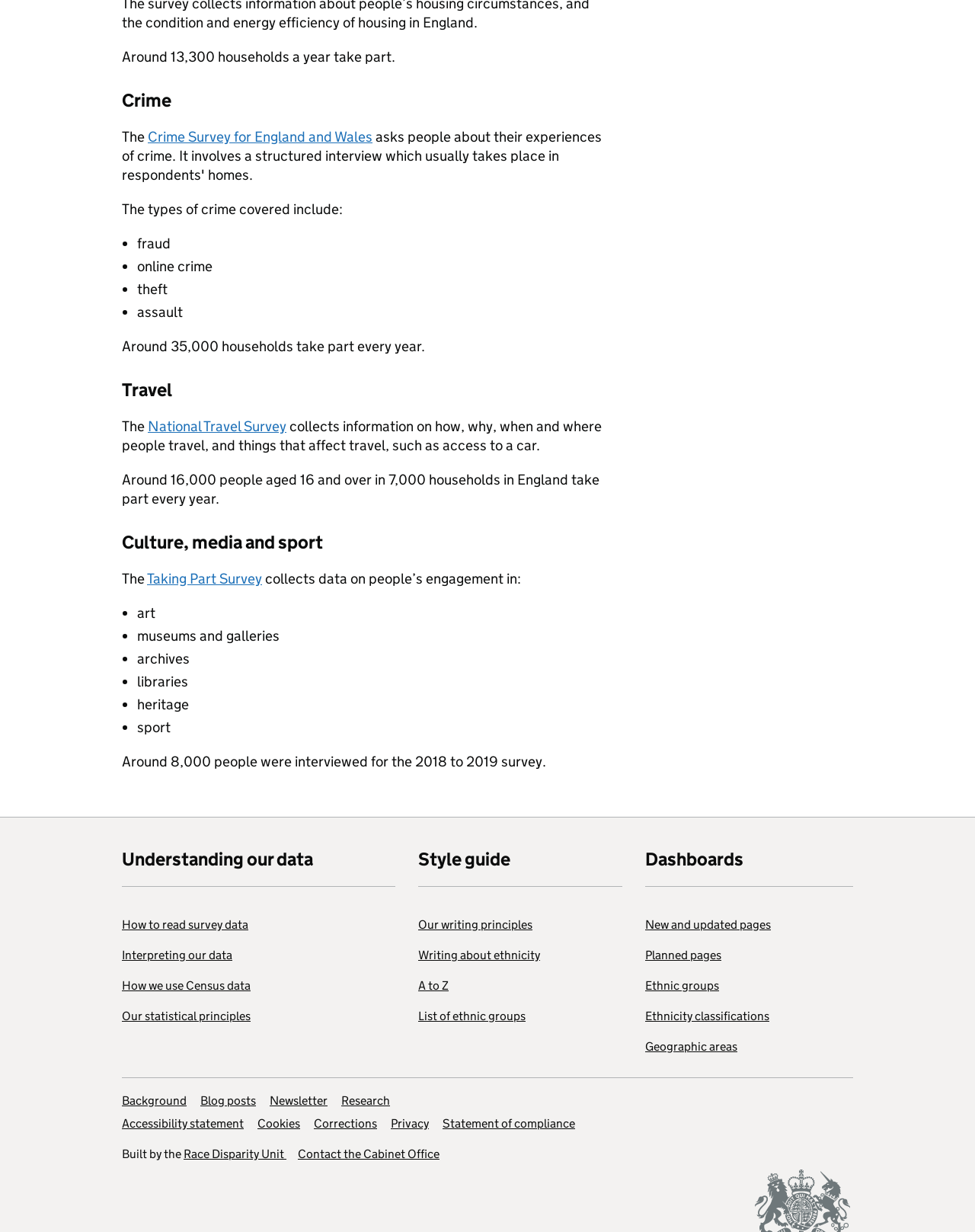Identify the bounding box coordinates of the section to be clicked to complete the task described by the following instruction: "Contact Monmouth". The coordinates should be four float numbers between 0 and 1, formatted as [left, top, right, bottom].

None